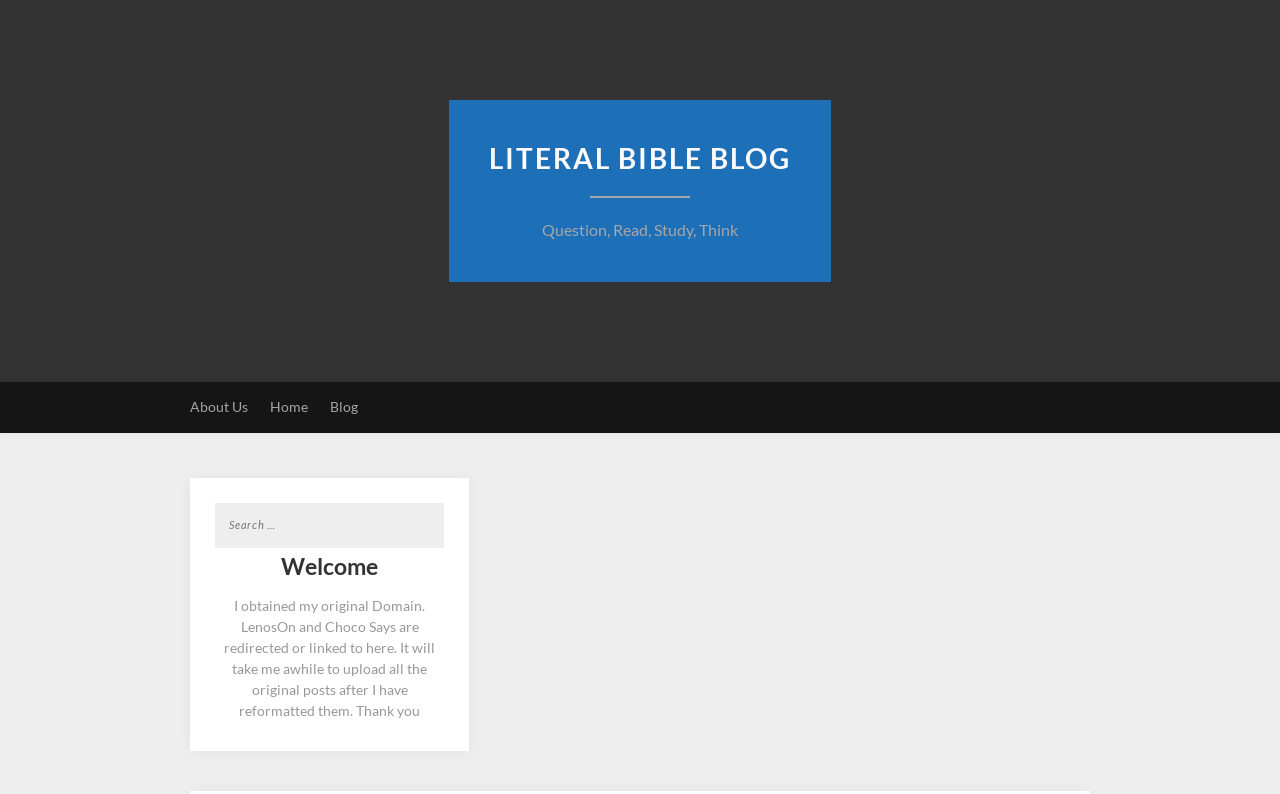Locate the bounding box of the UI element with the following description: "Blog".

[0.258, 0.482, 0.28, 0.545]